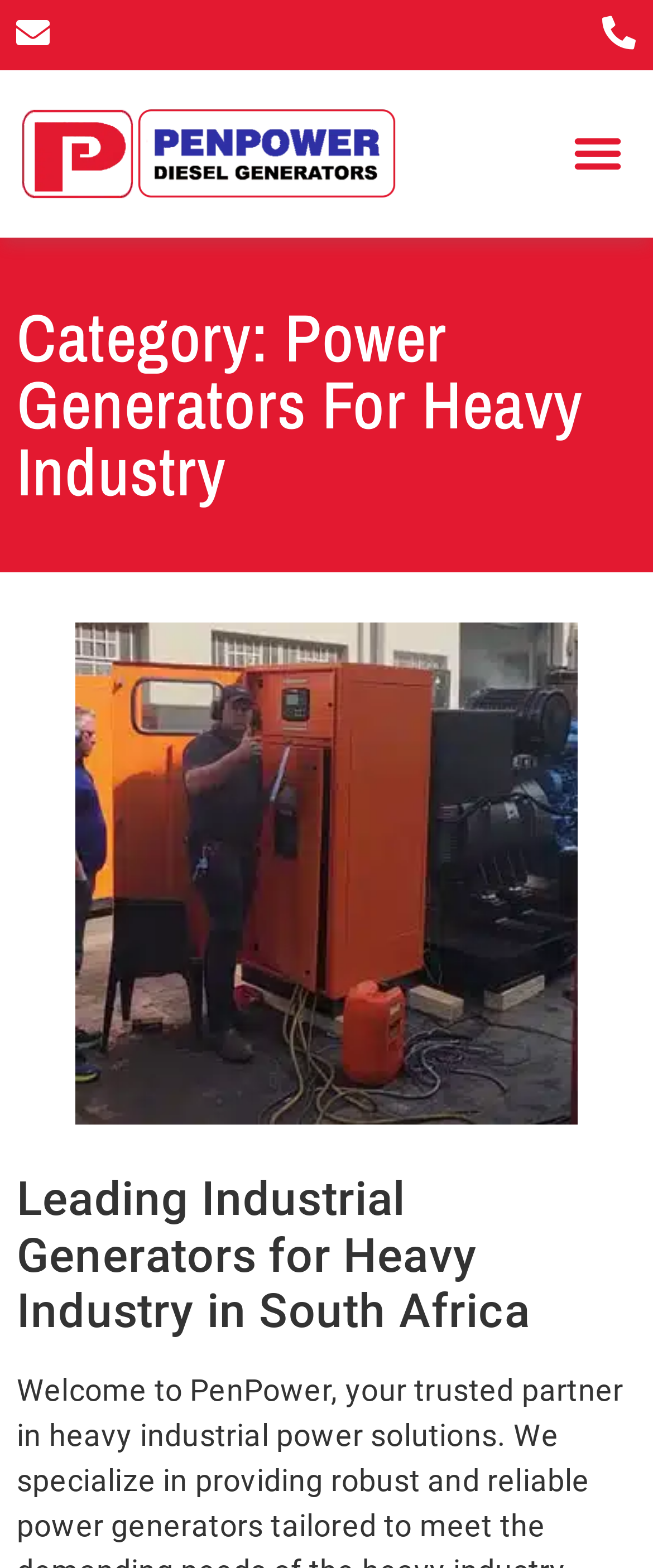What is the topic of the image on the page?
Based on the image content, provide your answer in one word or a short phrase.

Load-Testing